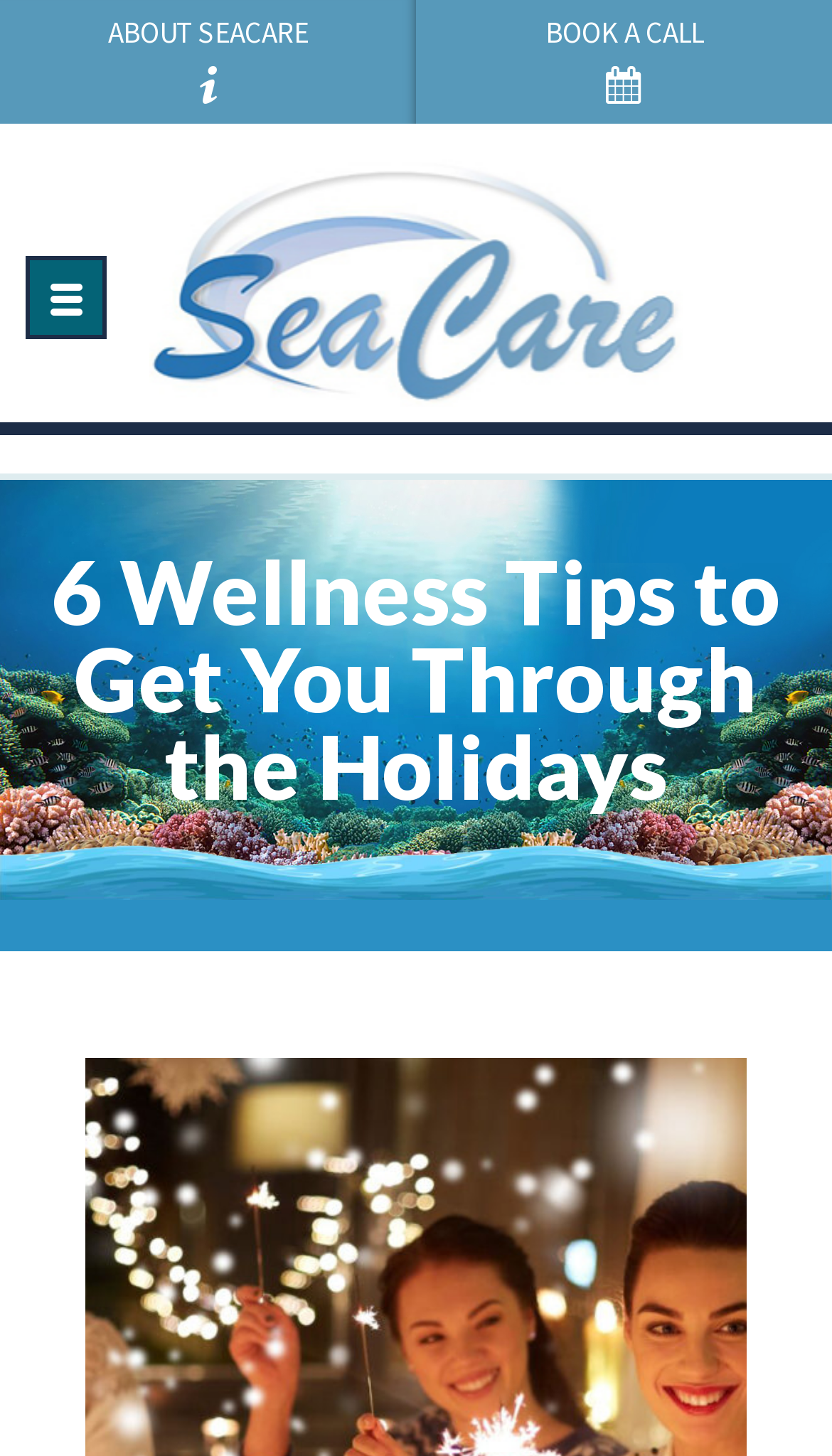Identify the bounding box for the UI element described as: "BOOK A CALL". Ensure the coordinates are four float numbers between 0 and 1, formatted as [left, top, right, bottom].

[0.505, 0.011, 0.995, 0.082]